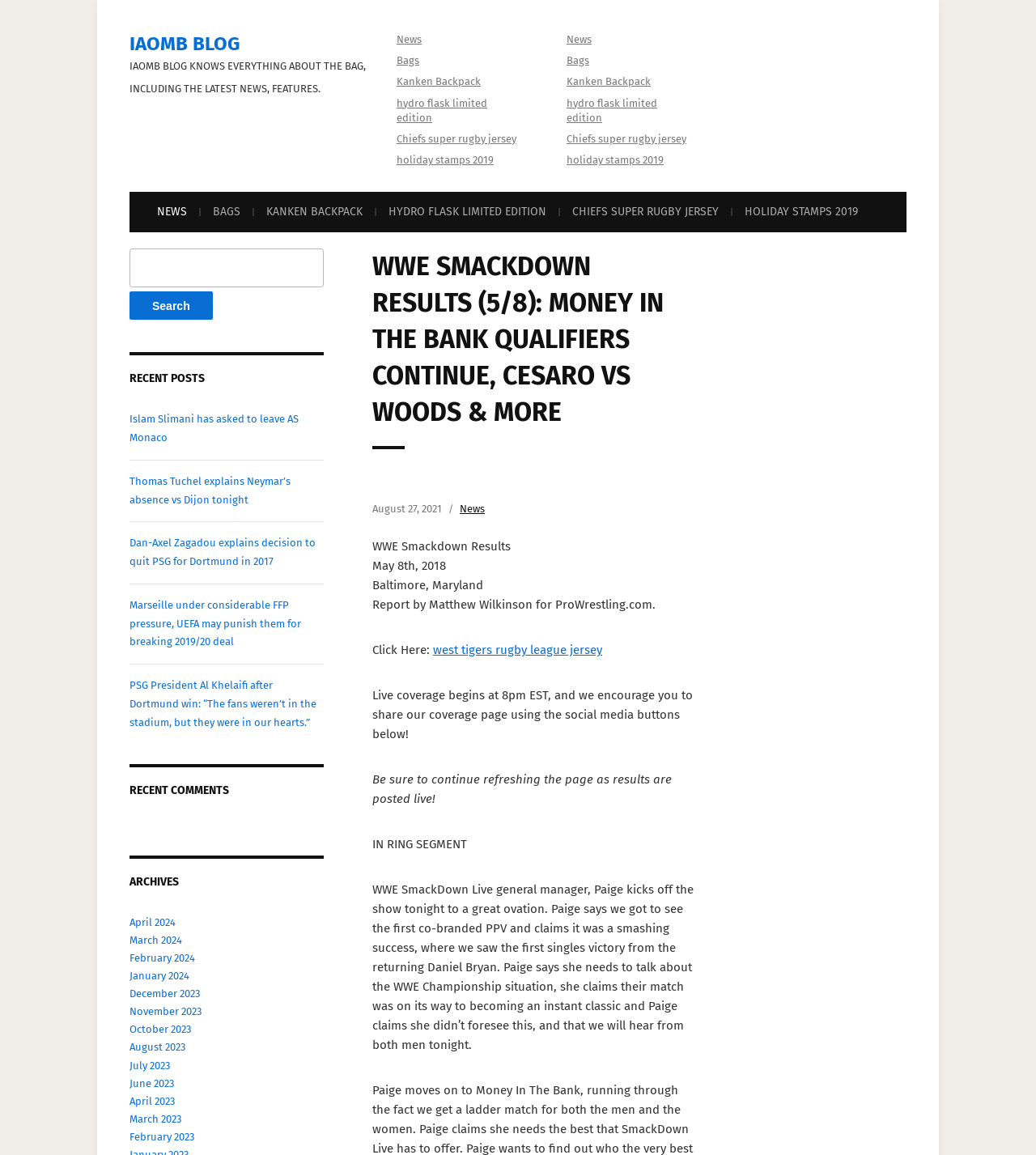What is the location of the WWE SmackDown event?
Provide a short answer using one word or a brief phrase based on the image.

Baltimore, Maryland